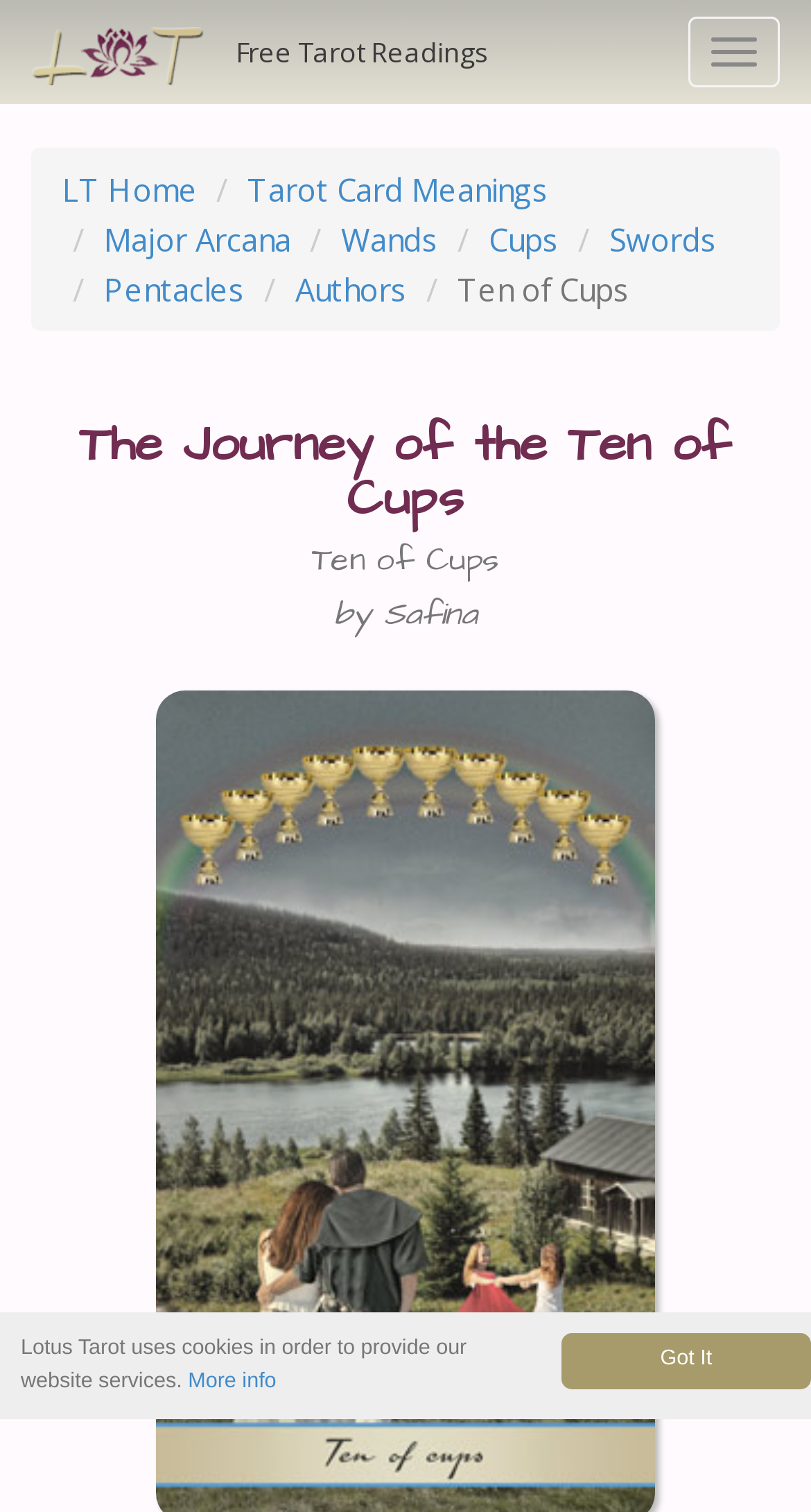Respond with a single word or short phrase to the following question: 
How many navigation links are available in the top menu?

6